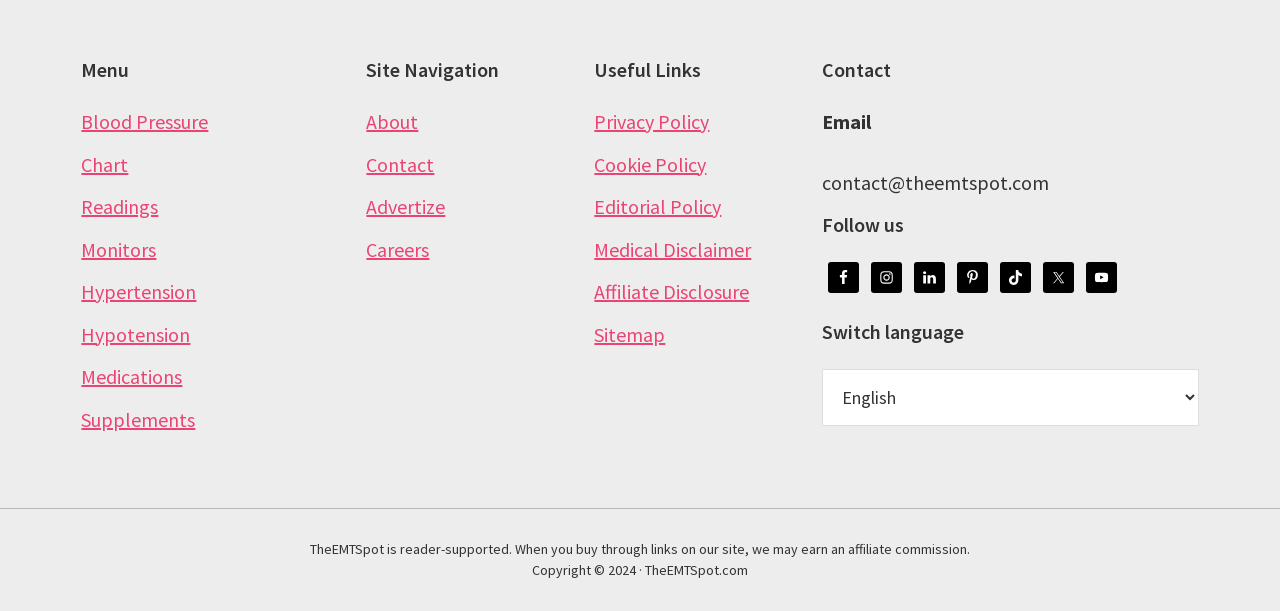Give a one-word or short-phrase answer to the following question: 
What is the email address provided for contact?

contact@theemtspot.com